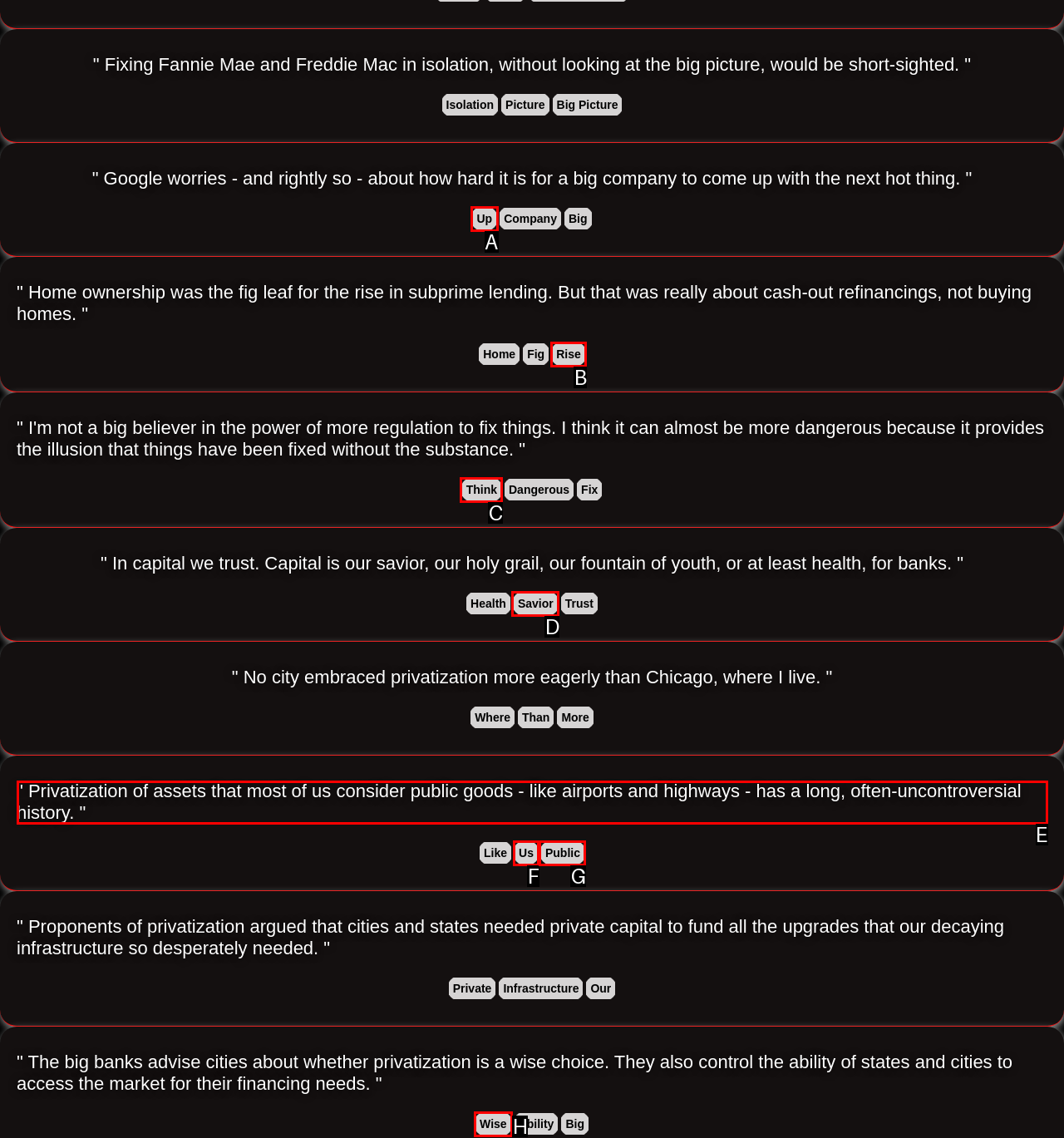Select the letter from the given choices that aligns best with the description: Rise. Reply with the specific letter only.

B